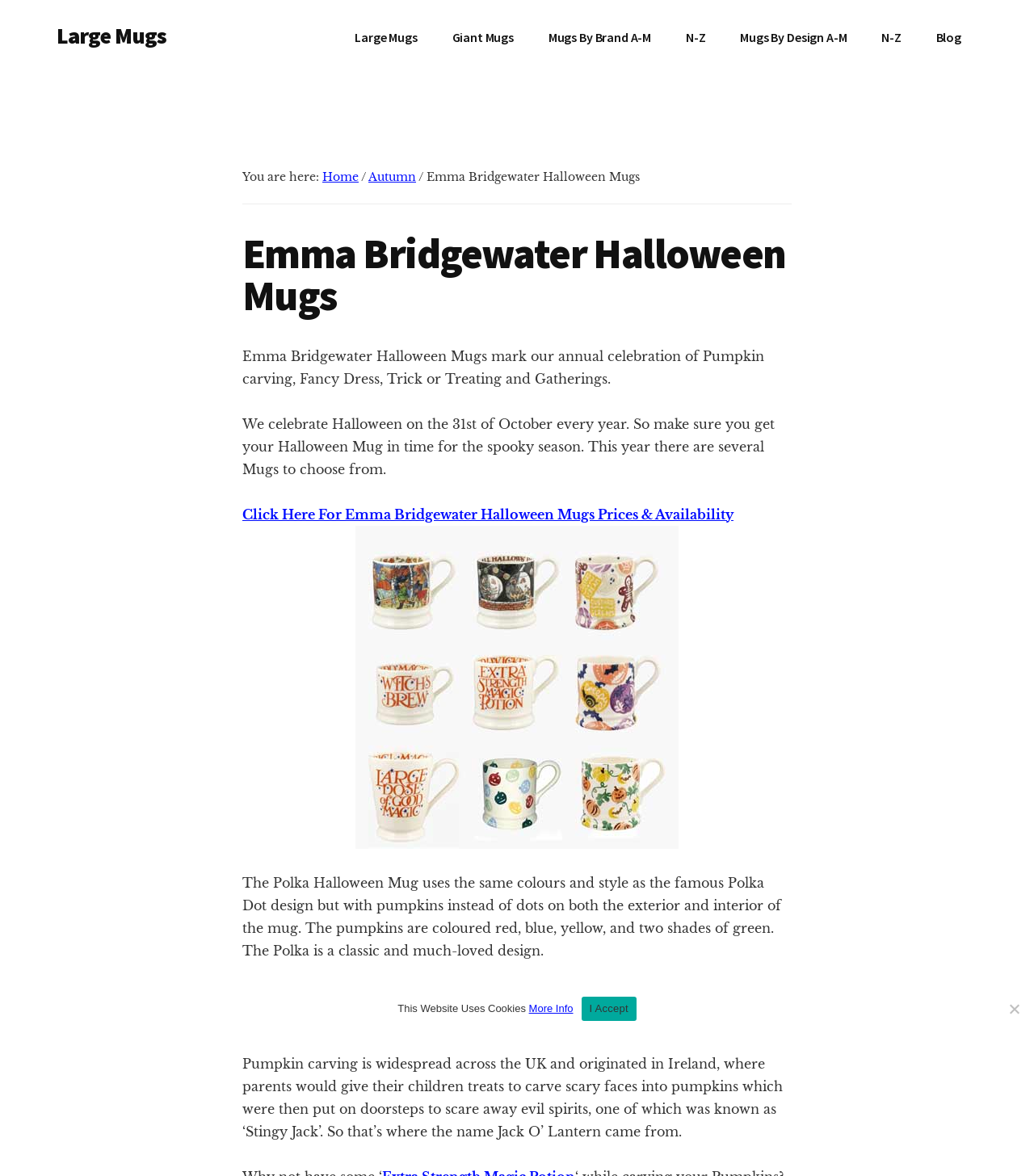Offer an extensive depiction of the webpage and its key elements.

The webpage is about Emma Bridgewater Halloween Mugs, which celebrates the annual Halloween event on October 31st. At the top-left corner, there is a "Skip to main content" link. Below it, there is a navigation menu with links to "Large Mugs", "Giant Mugs", "Mugs By Brand A-M", "N-Z", "Mugs By Design A-M", "N-Z", and "Blog".

On the left side, there is a breadcrumb trail showing the current page's location, starting from "Home" and followed by "Autumn" and "Emma Bridgewater Halloween Mugs". Below the breadcrumb trail, there is a header section with a title "Emma Bridgewater Halloween Mugs" and a brief description of the celebration.

The main content area has several paragraphs of text describing the Halloween Mugs, including their design and features. There are also links to "Click Here For Emma Bridgewater Halloween Mugs Prices & Availability" and "Pumpkins Mug". An image of the Halloween Mug is displayed next to the link.

At the bottom of the page, there is a "Cookie Notice" dialog with a message "This Website Uses Cookies" and links to "More Info" and "I Accept". A "No" button is located at the bottom-right corner of the dialog.